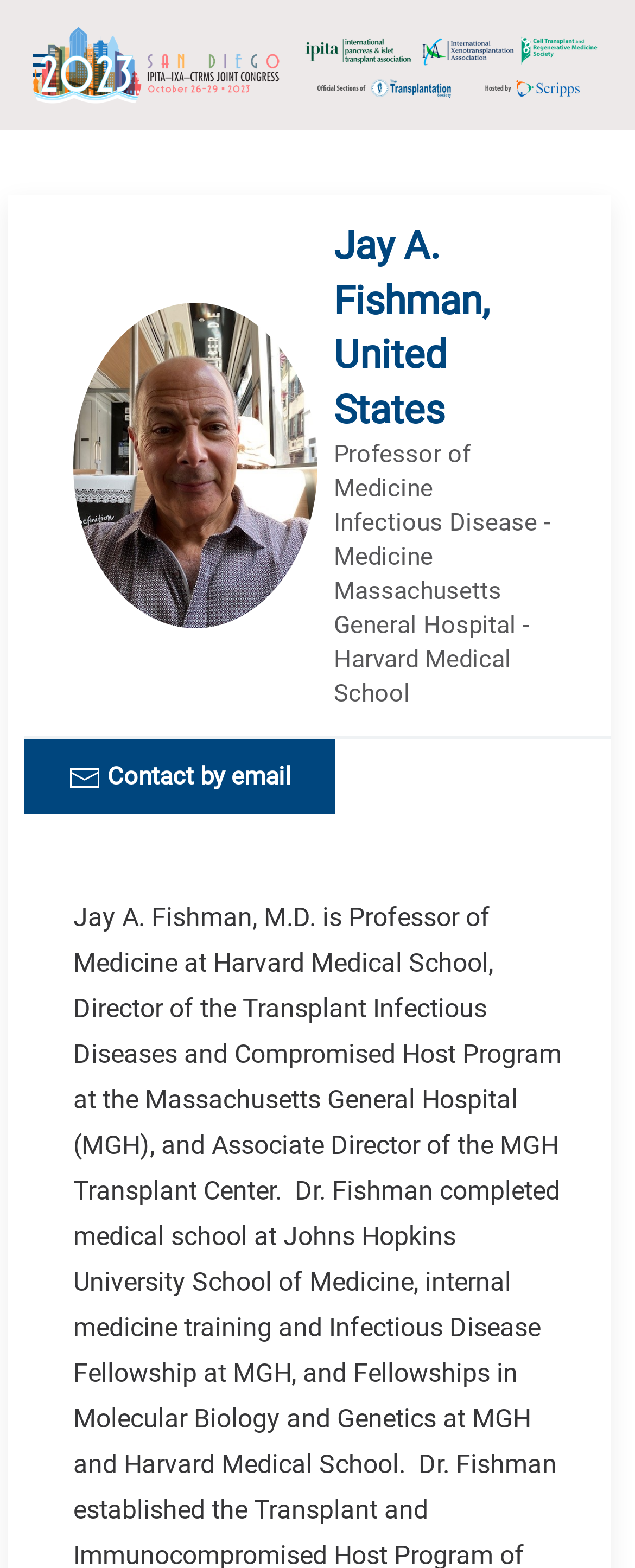Where does Jay A. Fishman work?
Give a single word or phrase answer based on the content of the image.

Massachusetts General Hospital - Harvard Medical School